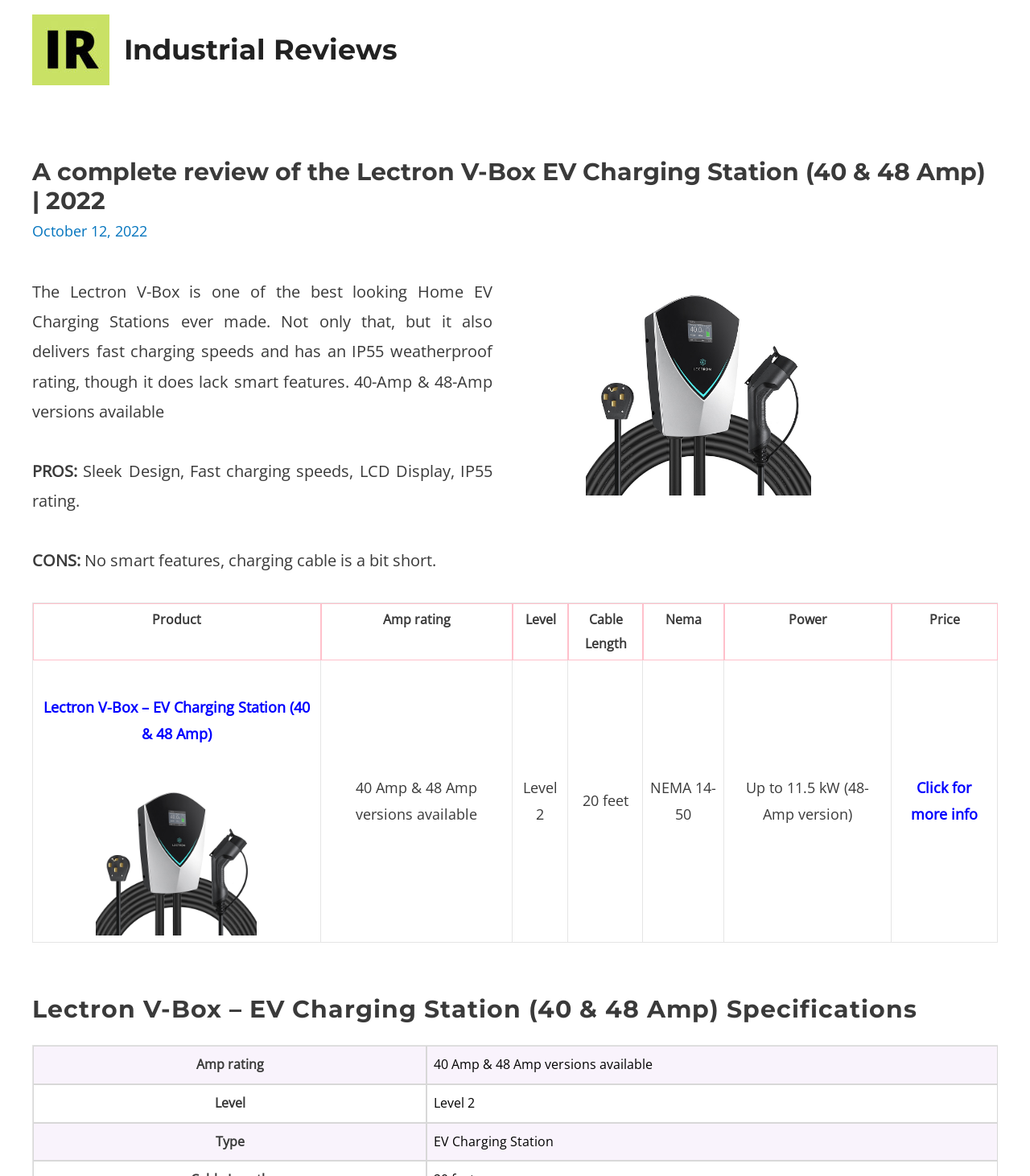Find the bounding box coordinates corresponding to the UI element with the description: "No Comments". The coordinates should be formatted as [left, top, right, bottom], with values as floats between 0 and 1.

None